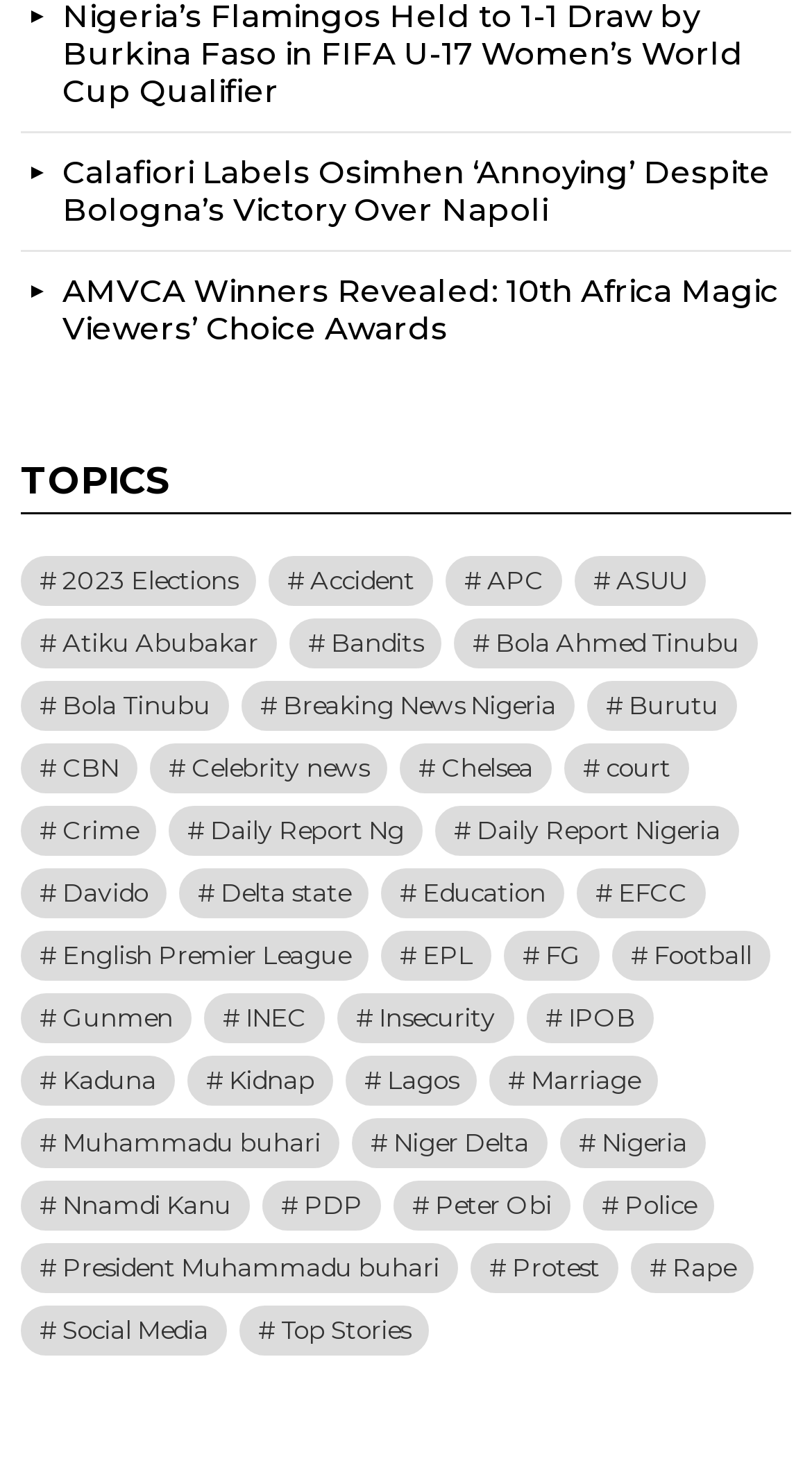Bounding box coordinates are specified in the format (top-left x, top-left y, bottom-right x, bottom-right y). All values are floating point numbers bounded between 0 and 1. Please provide the bounding box coordinate of the region this sentence describes: Convert

None